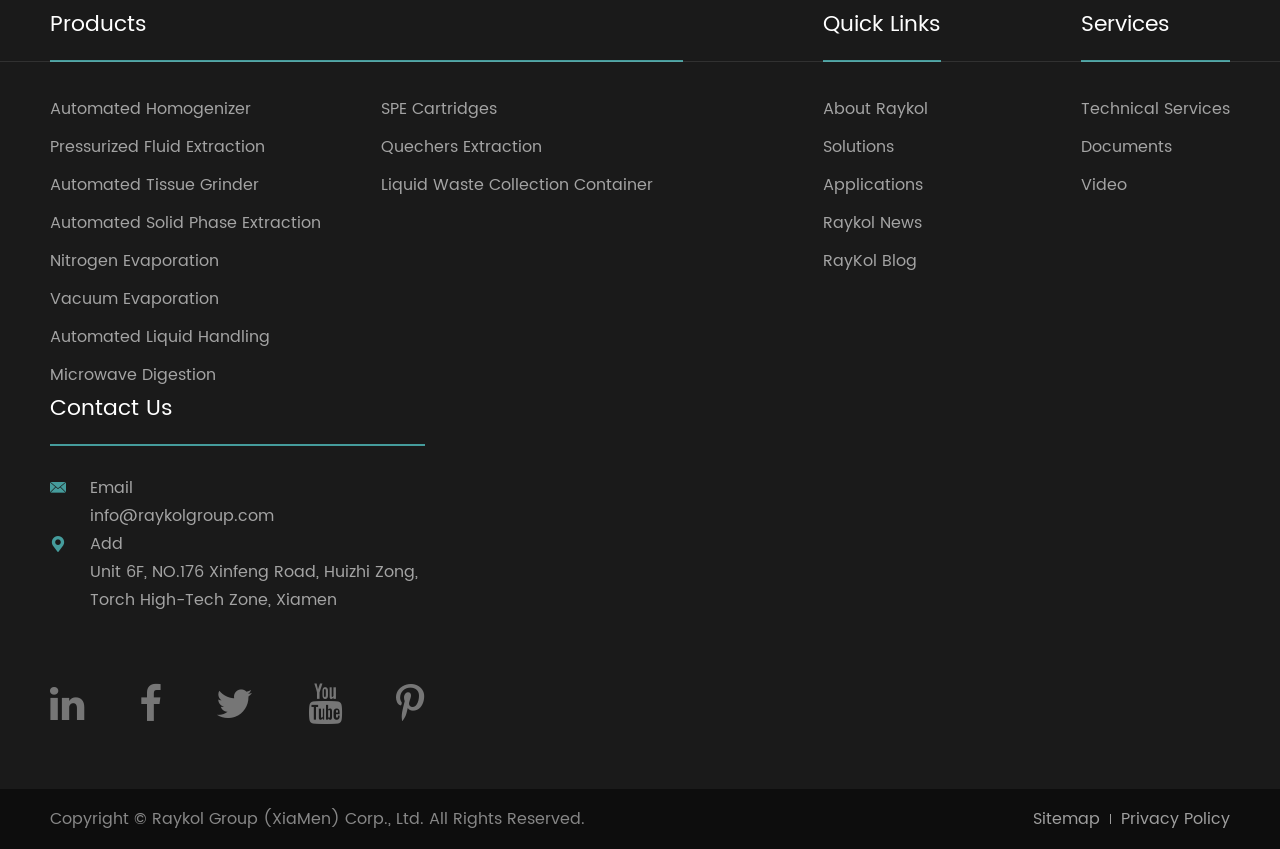Locate the bounding box coordinates of the clickable region necessary to complete the following instruction: "View Contact Us". Provide the coordinates in the format of four float numbers between 0 and 1, i.e., [left, top, right, bottom].

[0.039, 0.464, 0.135, 0.522]